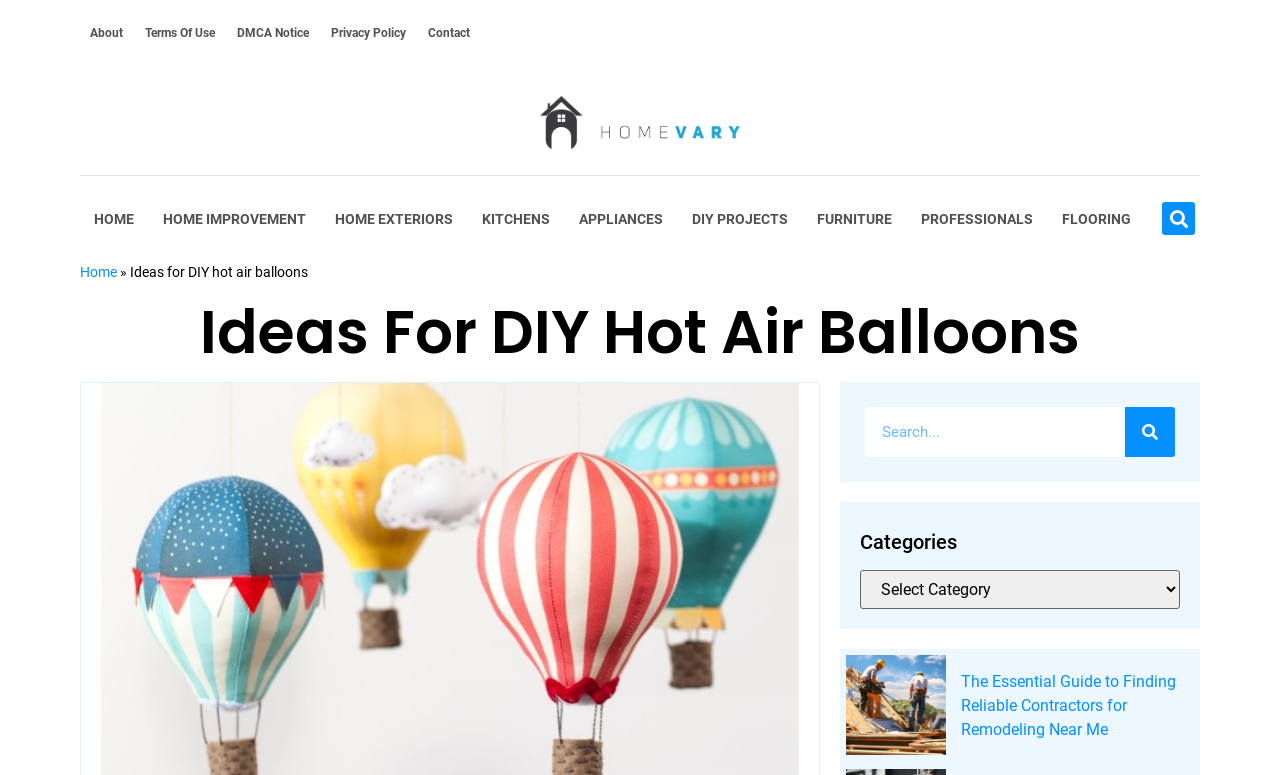Pinpoint the bounding box coordinates of the element that must be clicked to accomplish the following instruction: "search for something". The coordinates should be in the format of four float numbers between 0 and 1, i.e., [left, top, right, bottom].

[0.898, 0.261, 0.934, 0.304]